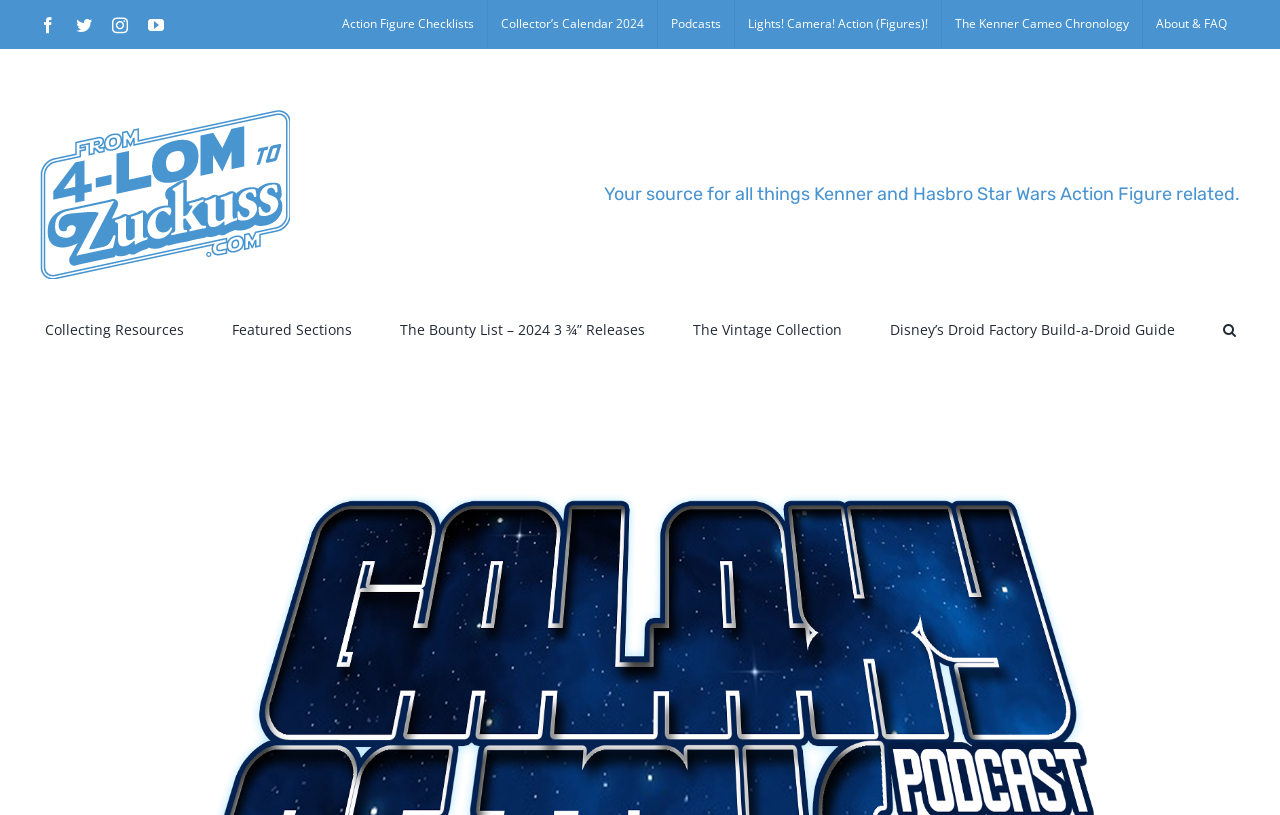What is the website's main topic?
Please provide a single word or phrase as your answer based on the screenshot.

Star Wars Action Figures